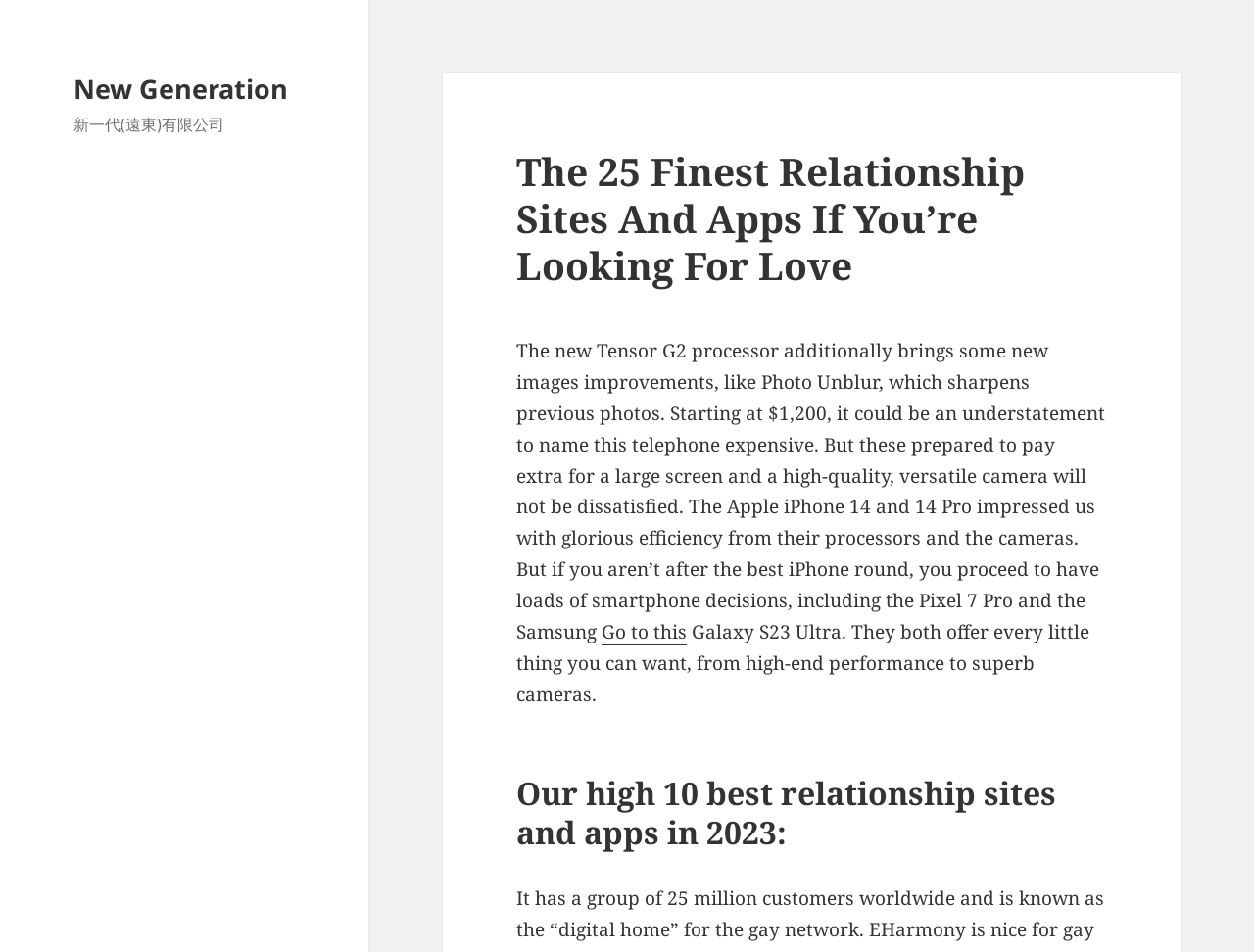Provide a short answer using a single word or phrase for the following question: 
What is the topic of the webpage?

Relationship Sites And Apps